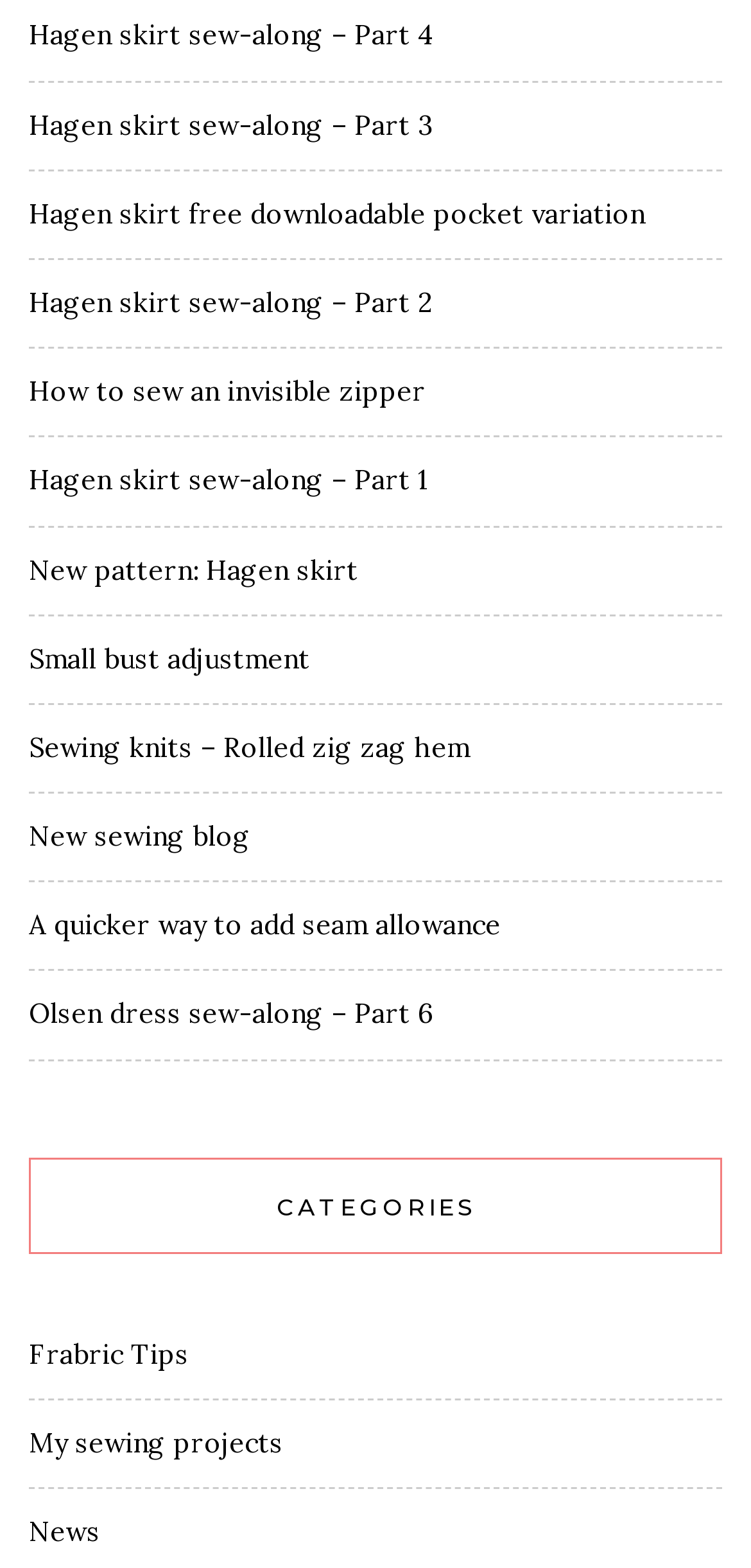Can you specify the bounding box coordinates for the region that should be clicked to fulfill this instruction: "View the Olsen dress sew-along – Part 6".

[0.038, 0.636, 0.577, 0.658]